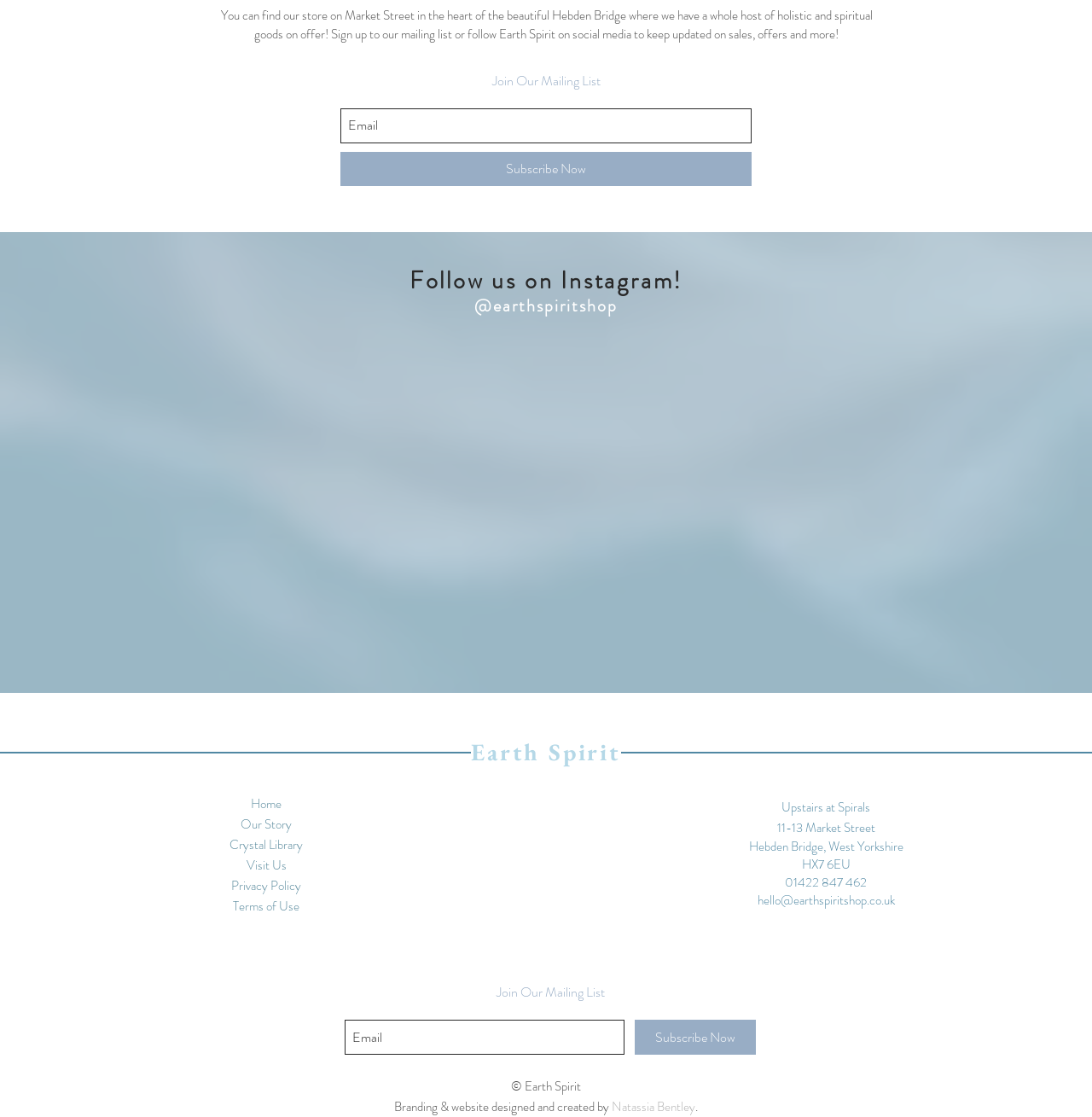Based on the image, please respond to the question with as much detail as possible:
What is the name of the shop?

The name of the shop can be found in the heading element with the text 'Earth Spirit' at the top of the page, which is likely to be the title of the shop.